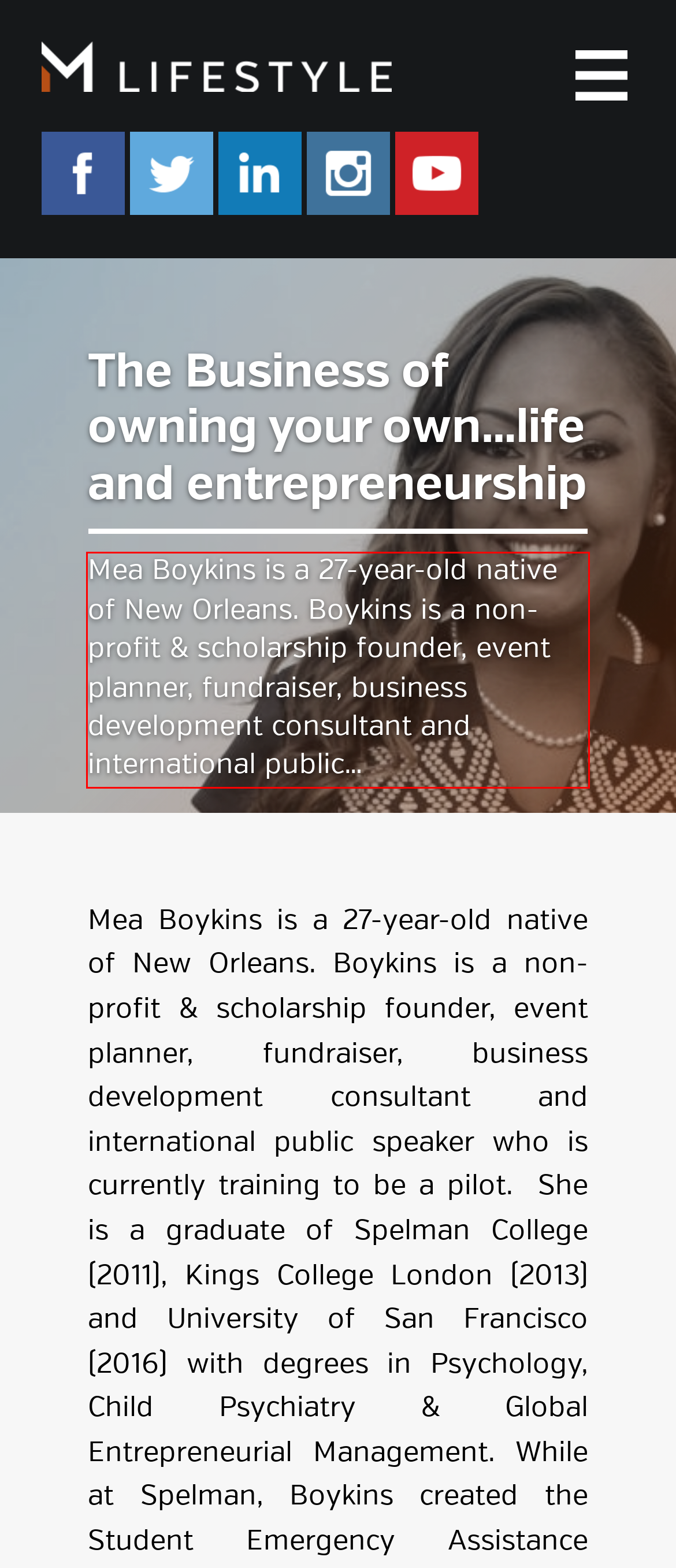The screenshot you have been given contains a UI element surrounded by a red rectangle. Use OCR to read and extract the text inside this red rectangle.

Mea Boykins is a 27-year-old native of New Orleans. Boykins is a non-profit & scholarship founder, event planner, fundraiser, business development consultant and international public…